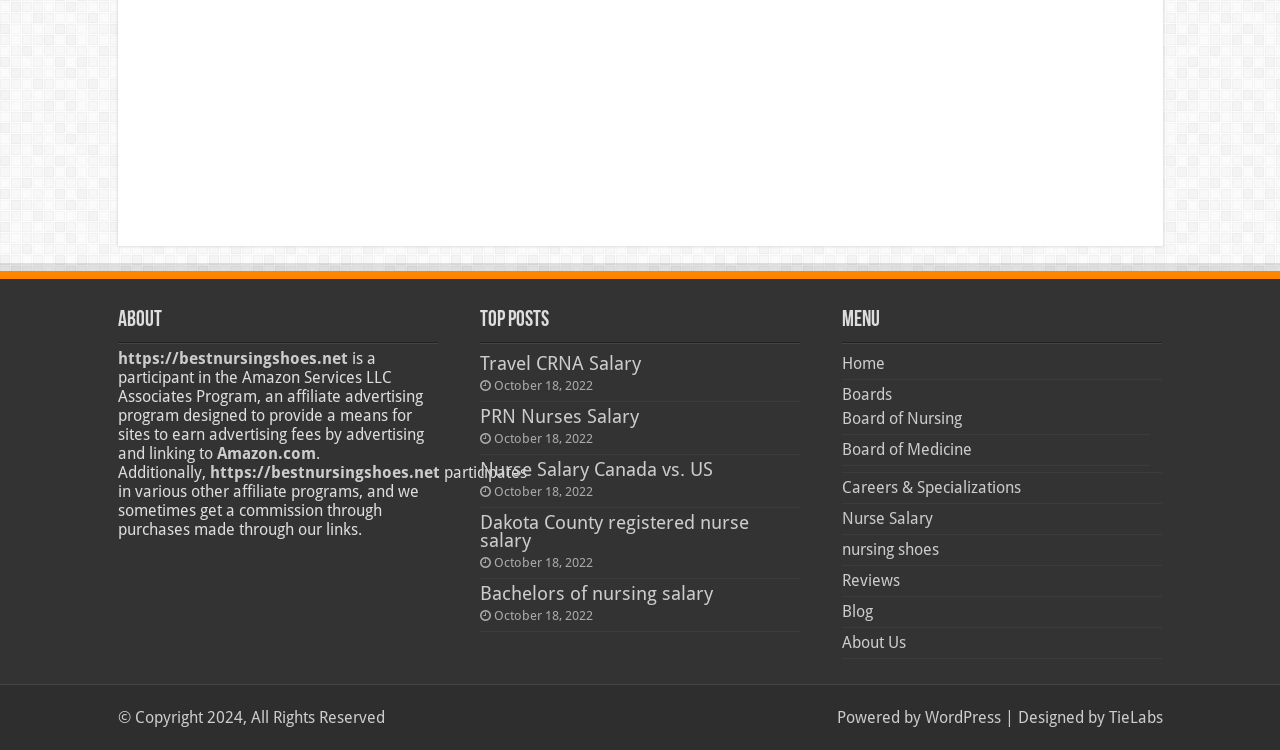Please identify the bounding box coordinates of the clickable region that I should interact with to perform the following instruction: "Click on the 'About' heading". The coordinates should be expressed as four float numbers between 0 and 1, i.e., [left, top, right, bottom].

[0.092, 0.412, 0.342, 0.442]